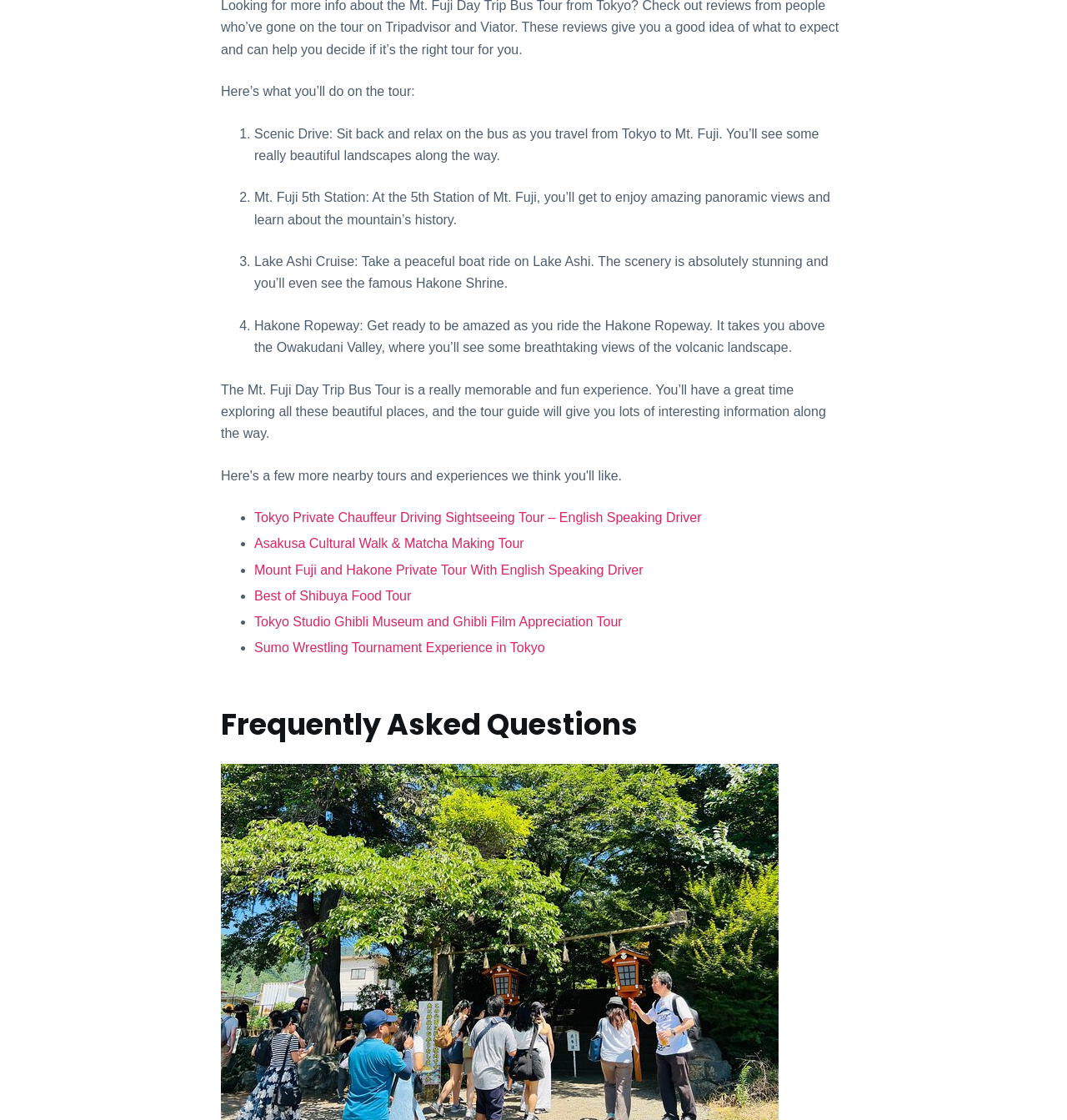What is the first activity on the Mt. Fuji Day Trip Bus Tour?
Please answer the question as detailed as possible based on the image.

The first activity on the Mt. Fuji Day Trip Bus Tour is Scenic Drive, which is mentioned in the first point of the tour description, 'Scenic Drive: Sit back and relax on the bus as you travel from Tokyo to Mt. Fuji. You’ll see some really beautiful landscapes along the way.'